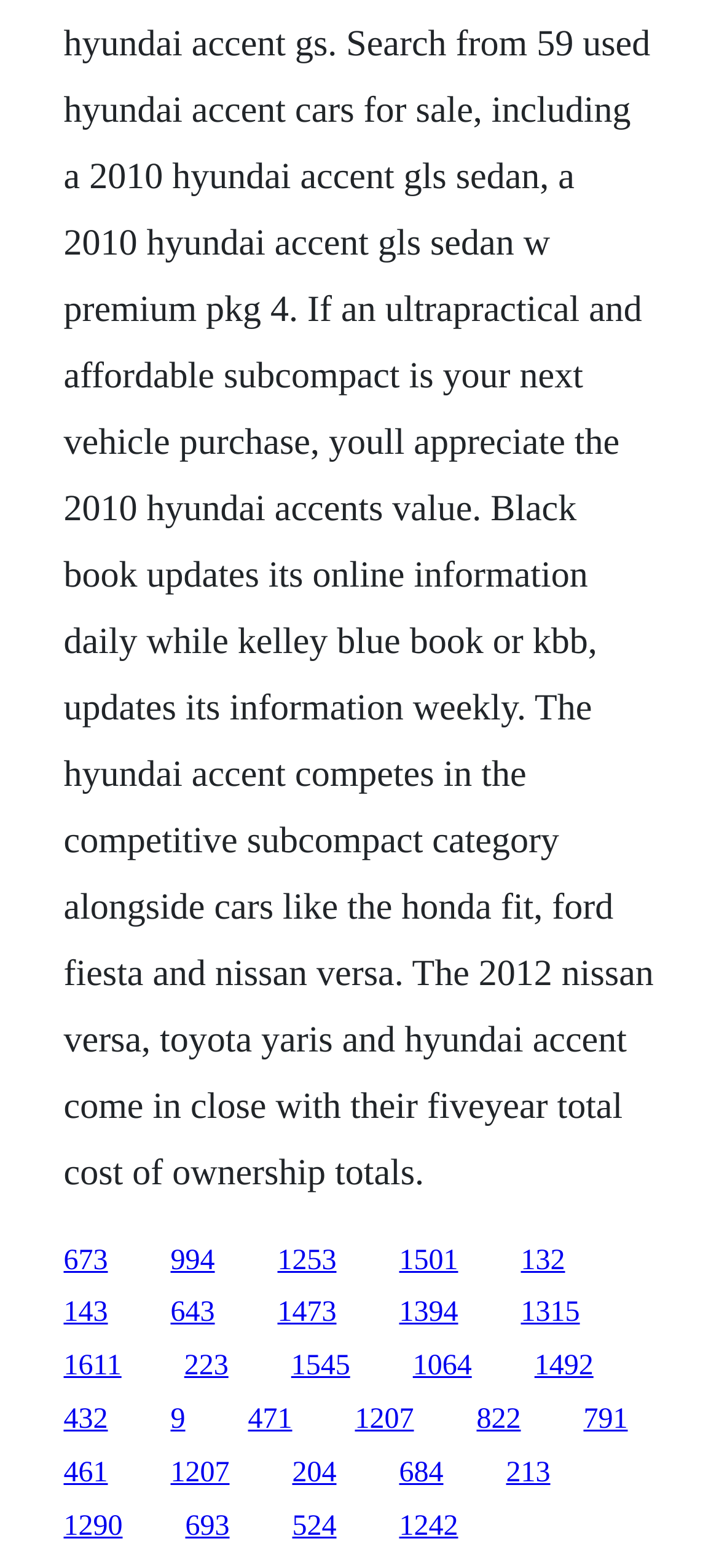Respond with a single word or phrase to the following question:
How many links are on the webpage?

21